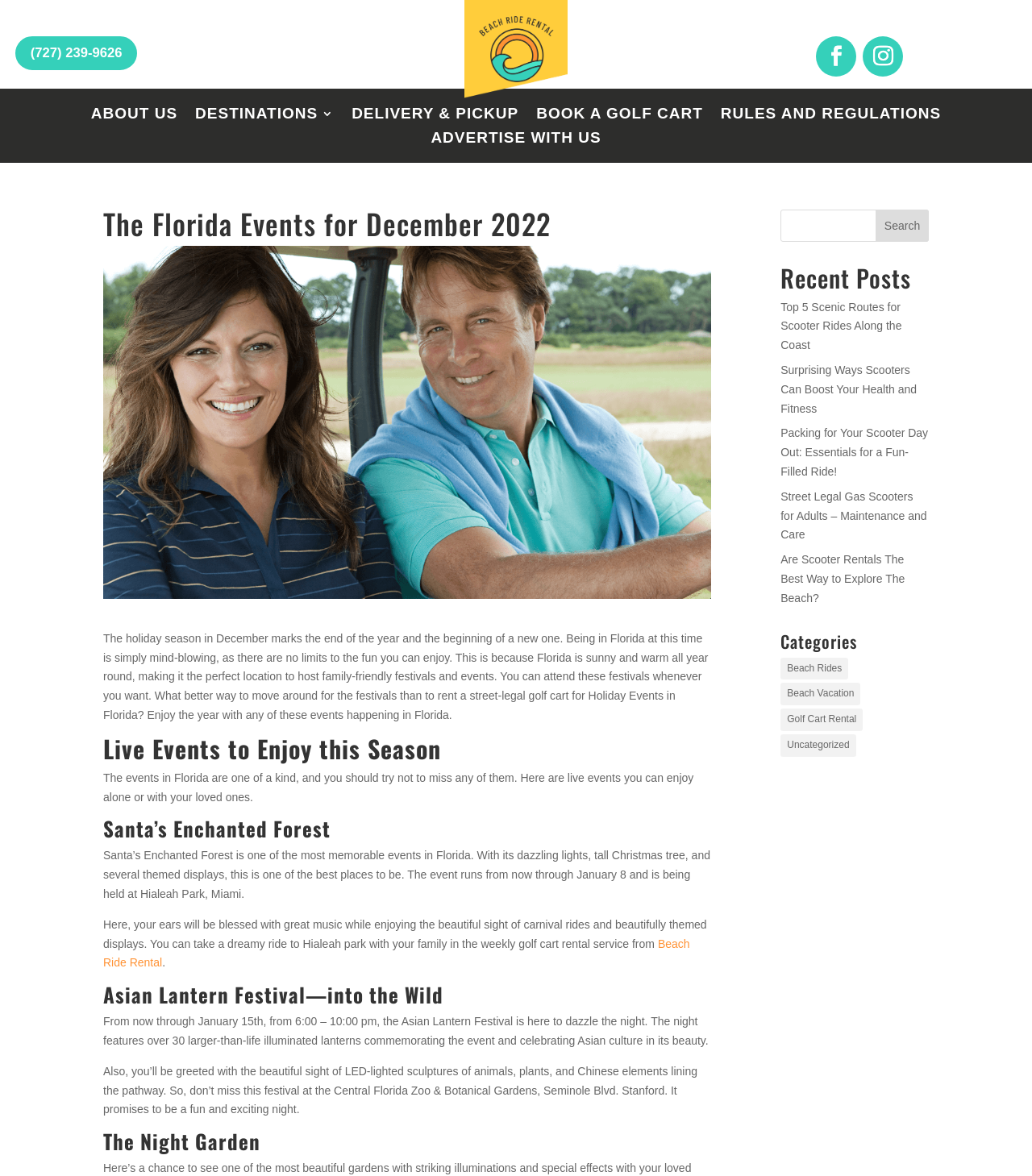Identify the bounding box coordinates of the section to be clicked to complete the task described by the following instruction: "Learn more about the Trusted Advisors". The coordinates should be four float numbers between 0 and 1, formatted as [left, top, right, bottom].

None